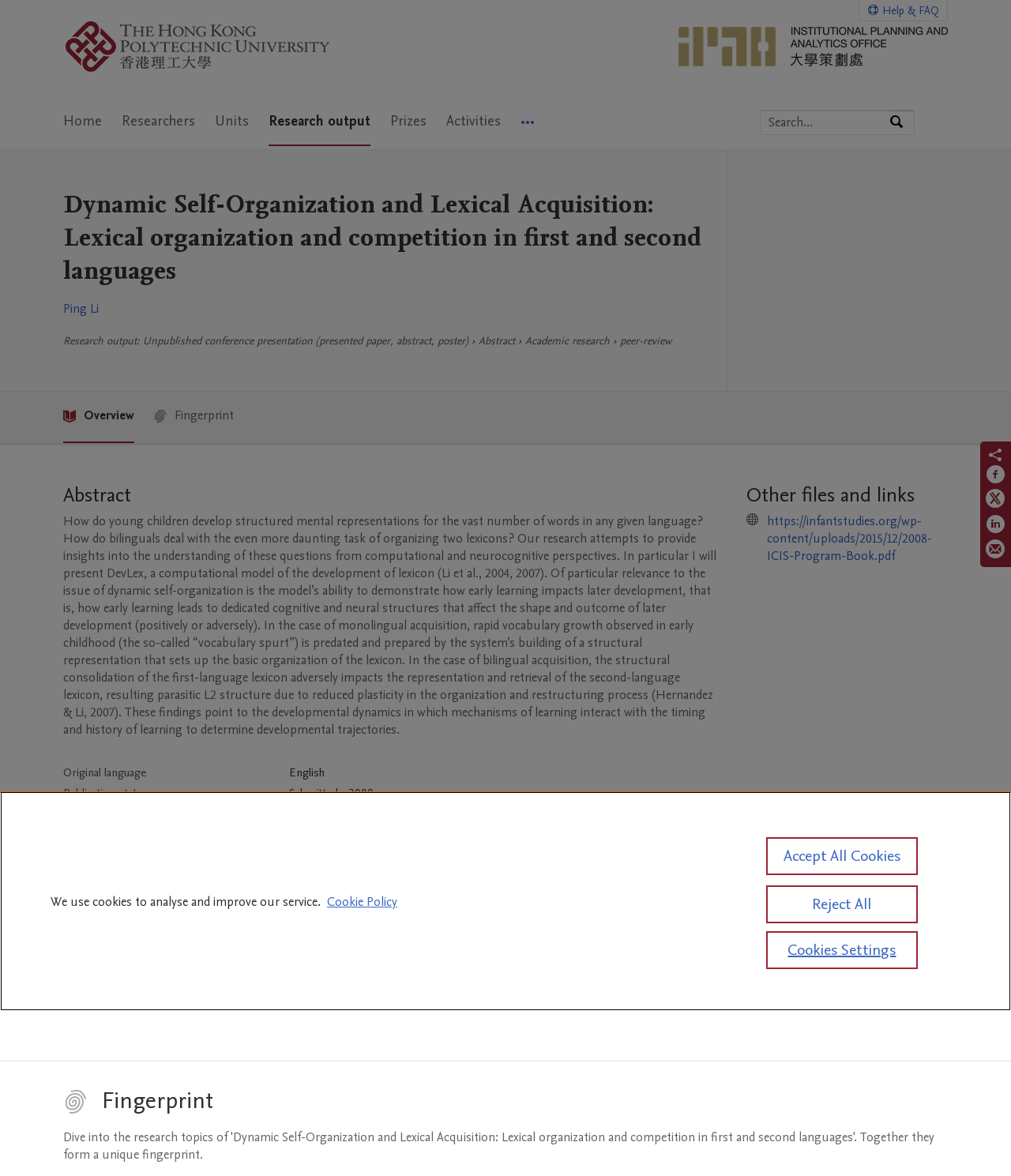Could you indicate the bounding box coordinates of the region to click in order to complete this instruction: "Click on the 'Advertise' link".

None